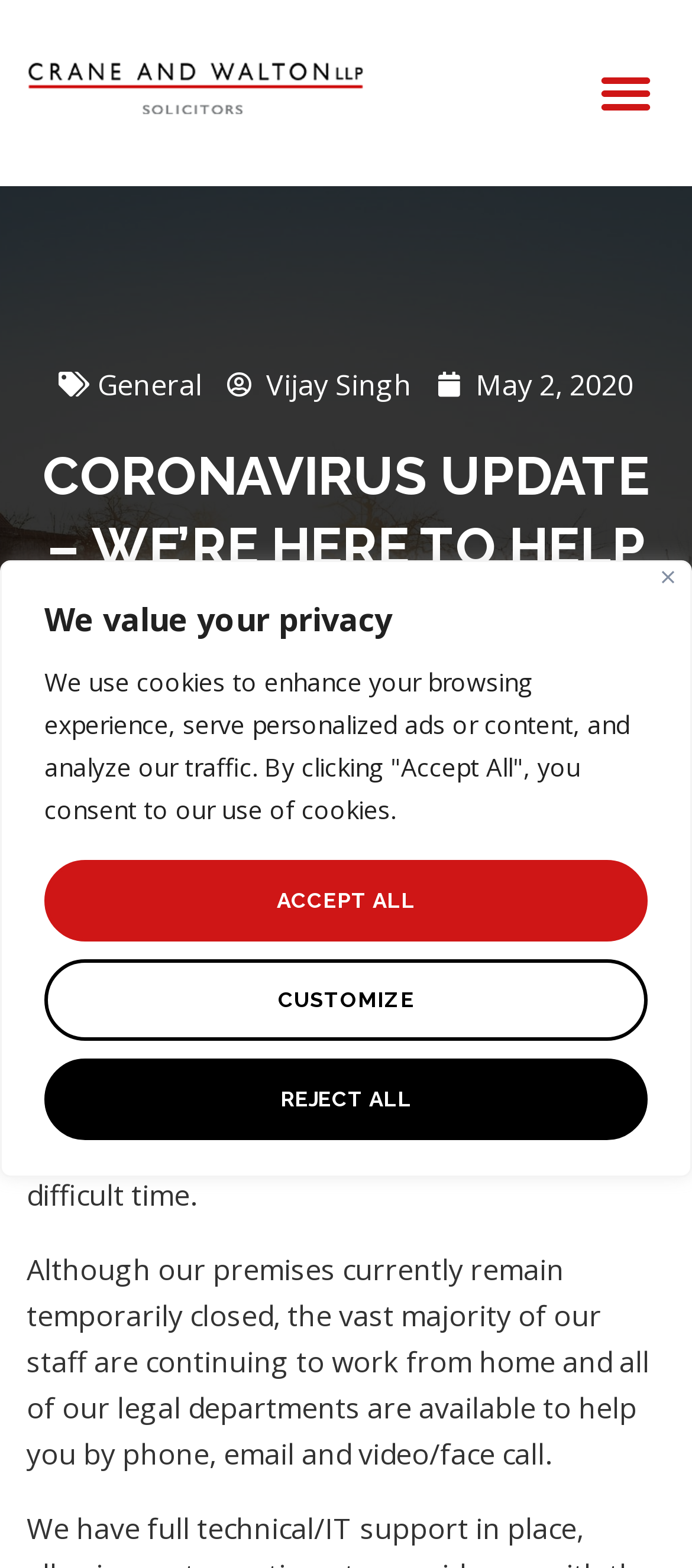Locate the UI element described by Accept All and provide its bounding box coordinates. Use the format (top-left x, top-left y, bottom-right x, bottom-right y) with all values as floating point numbers between 0 and 1.

[0.064, 0.548, 0.936, 0.6]